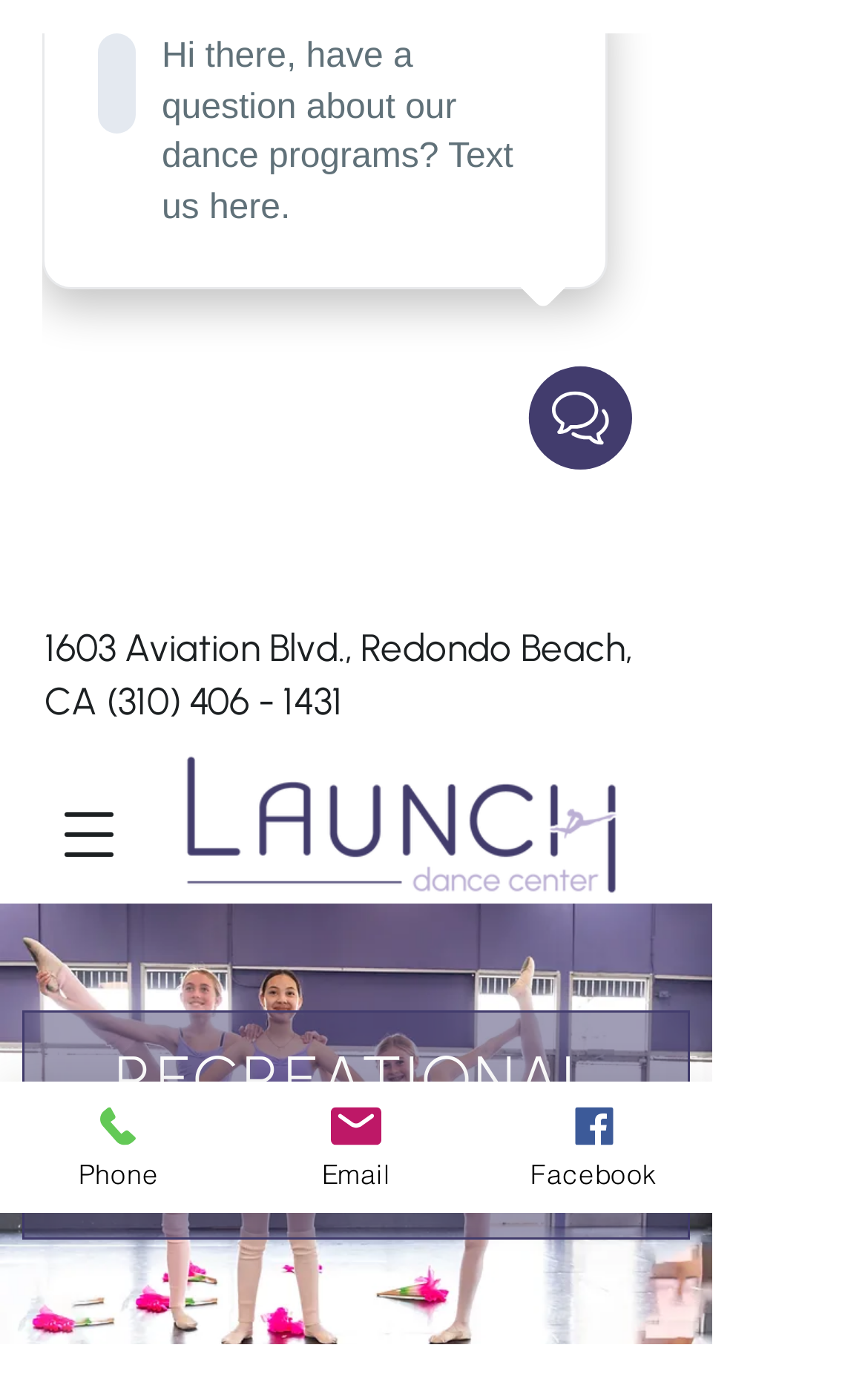Based on the image, please elaborate on the answer to the following question:
What is the name of the image on the iframe?

I found the name of the image by looking at the image element inside the iframe, which is located at coordinates [0.0, 0.652, 0.821, 0.973] and contains the text 'legs up.jpg'.